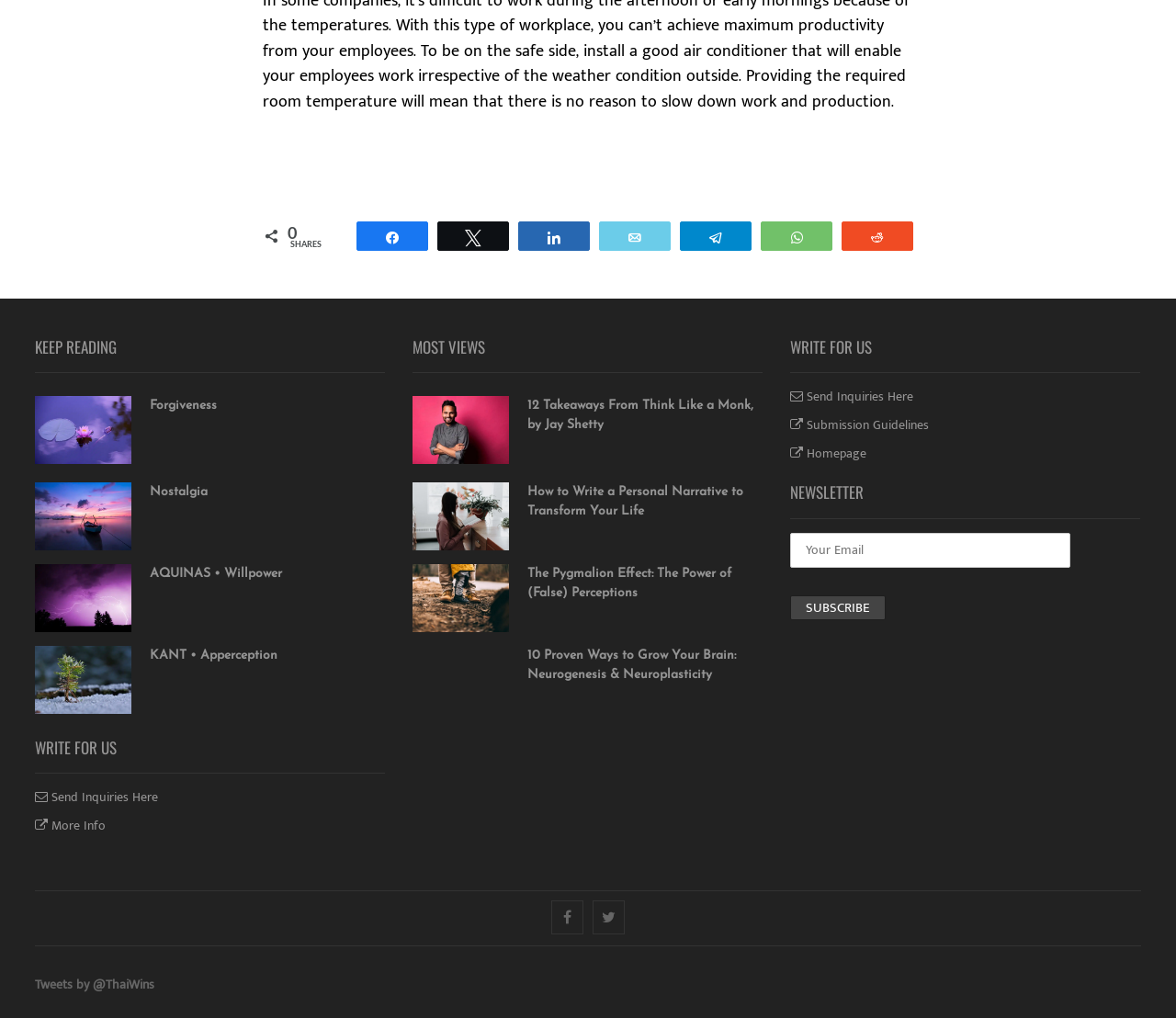Use a single word or phrase to answer the question: What is the title of the second article?

12 Takeaways From Think Like a Monk, by Jay Shetty